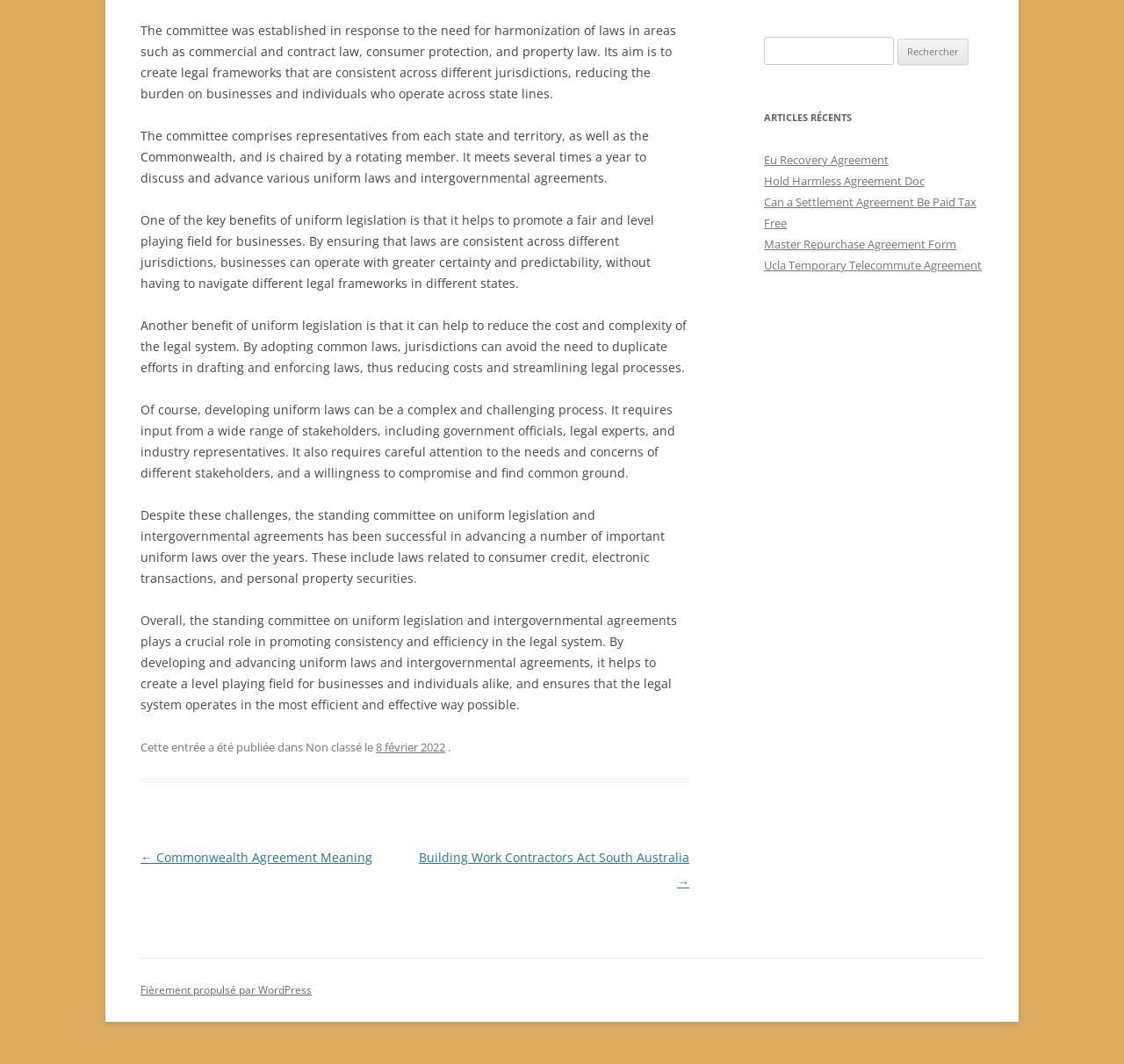Locate the UI element that matches the description Master Repurchase Agreement Form in the webpage screenshot. Return the bounding box coordinates in the format (top-left x, top-left y, bottom-right x, bottom-right y), with values ranging from 0 to 1.

[0.68, 0.222, 0.851, 0.237]